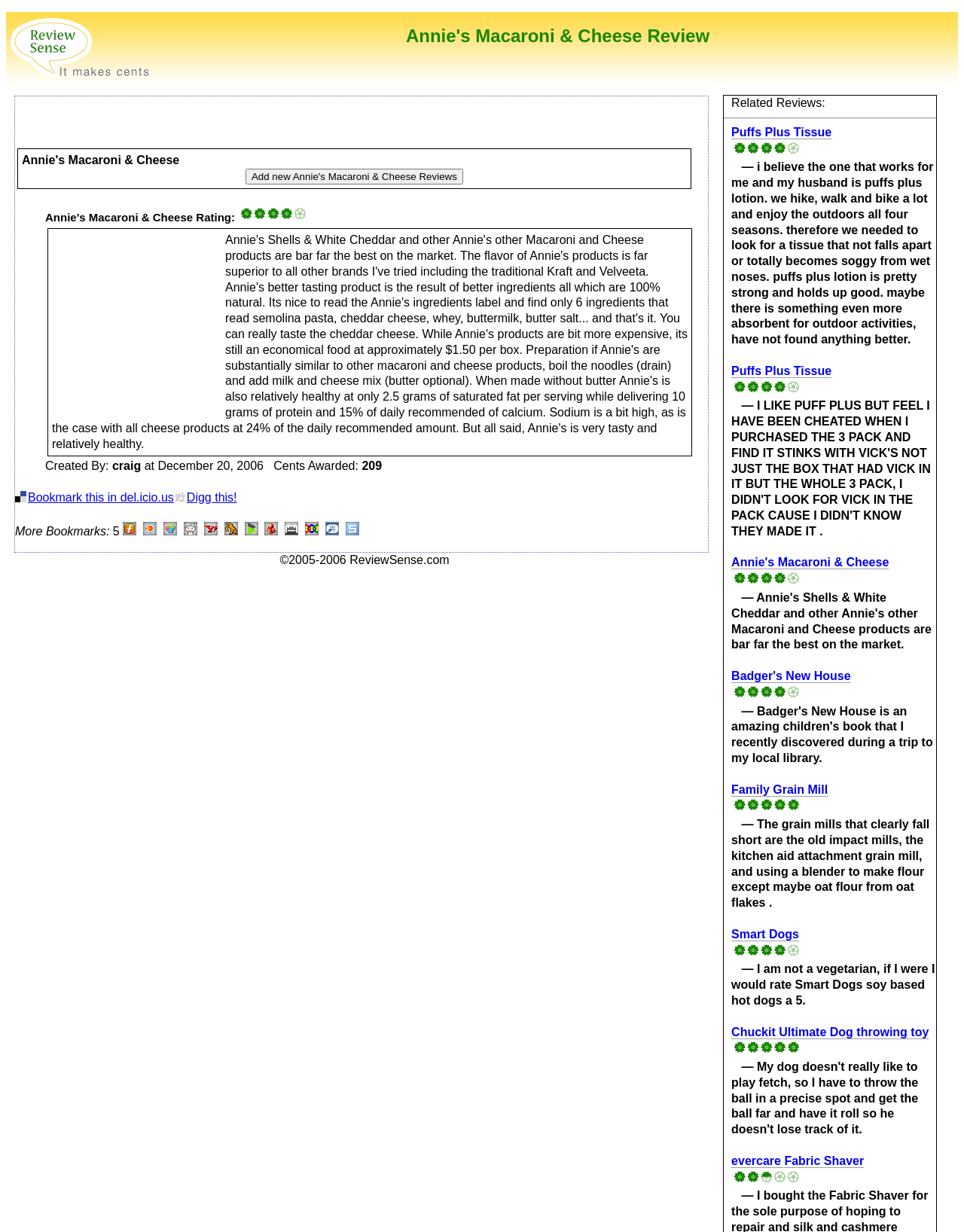Determine the bounding box coordinates of the area to click in order to meet this instruction: "Click the 'Add new Annie's Macaroni & Cheese Reviews' button".

[0.255, 0.137, 0.48, 0.15]